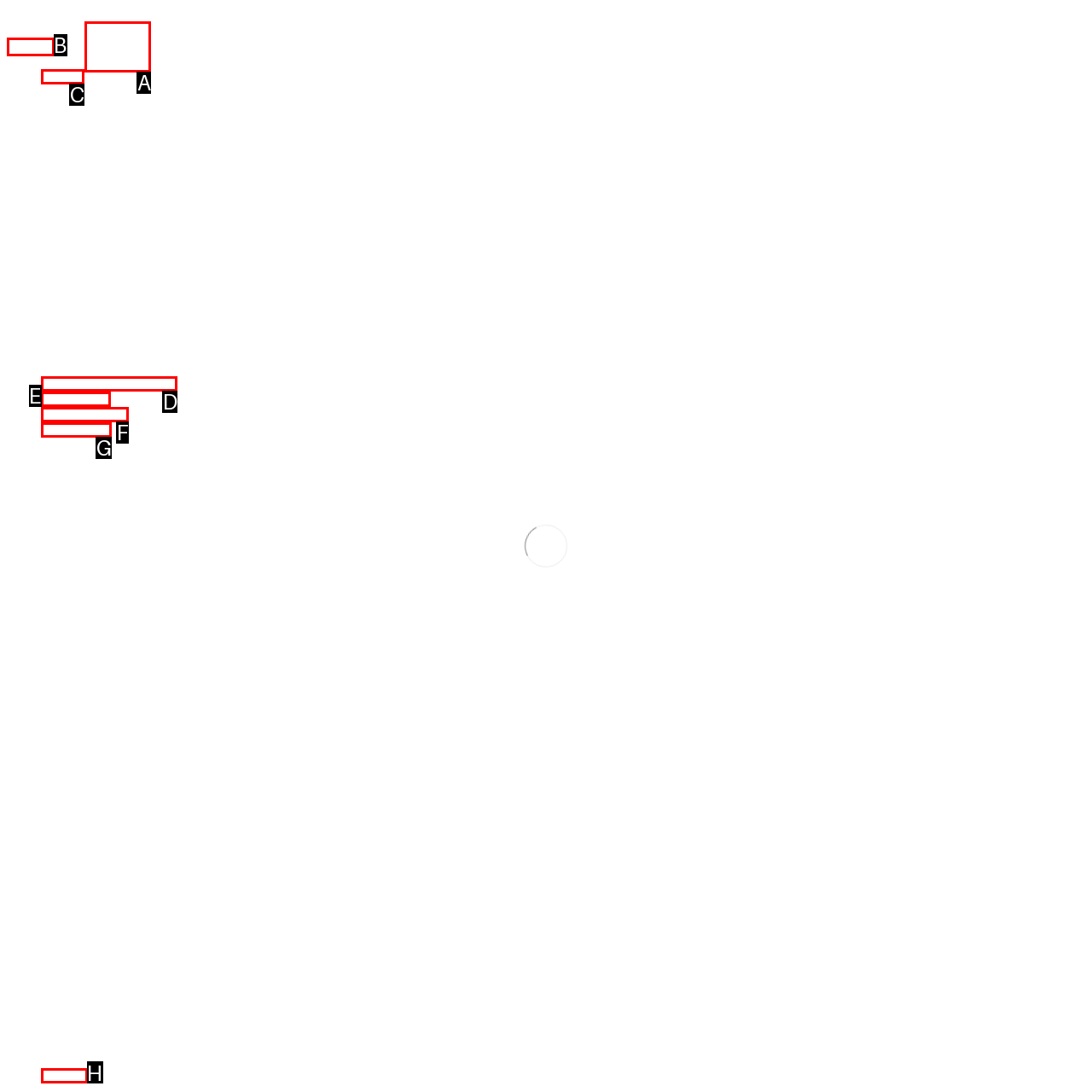Select the correct option from the given choices to perform this task: Click on the 'HOME' link. Provide the letter of that option.

A